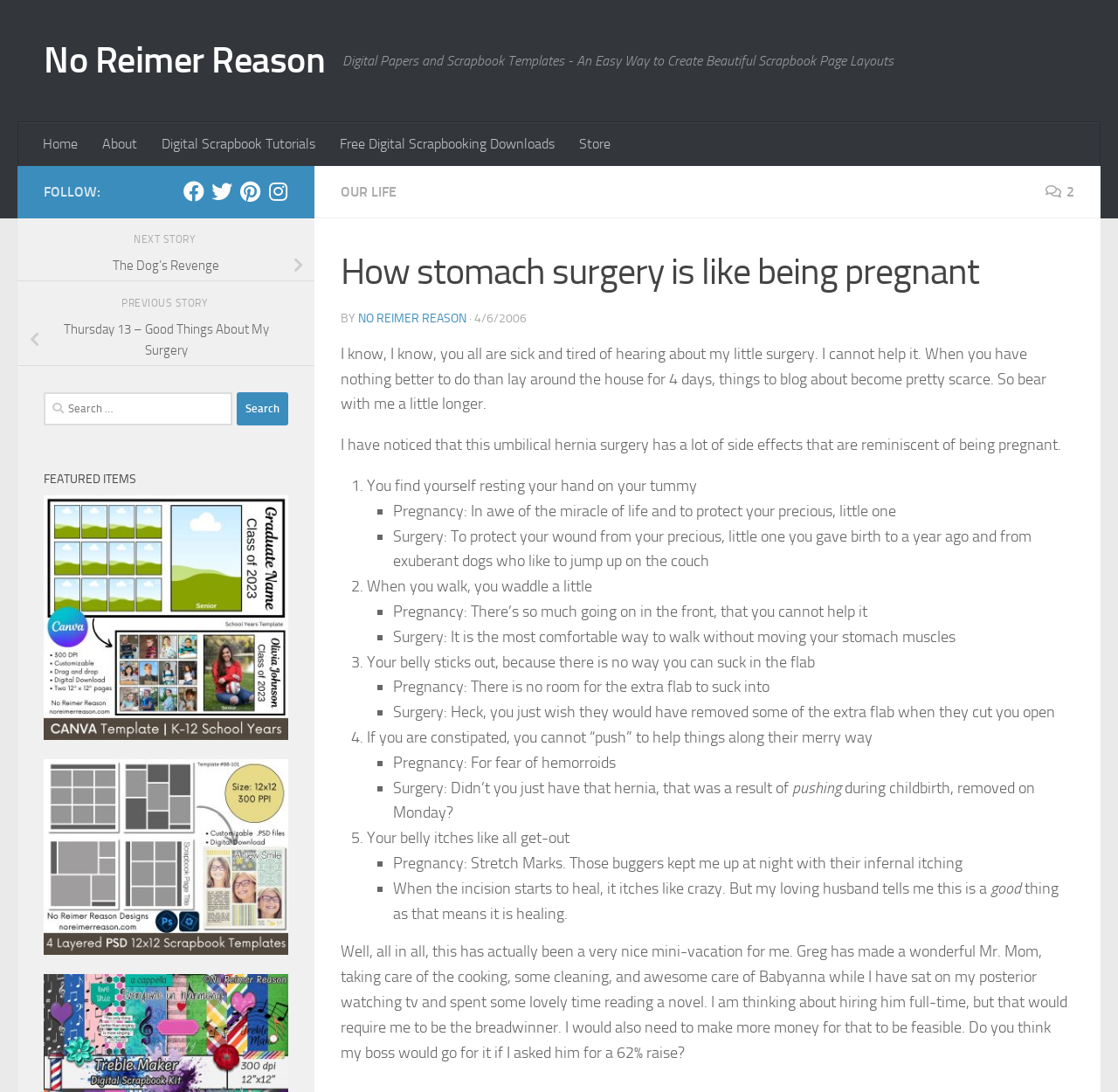Find the bounding box coordinates for the UI element whose description is: "parent_node: Search for: value="Search"". The coordinates should be four float numbers between 0 and 1, in the format [left, top, right, bottom].

[0.212, 0.359, 0.258, 0.389]